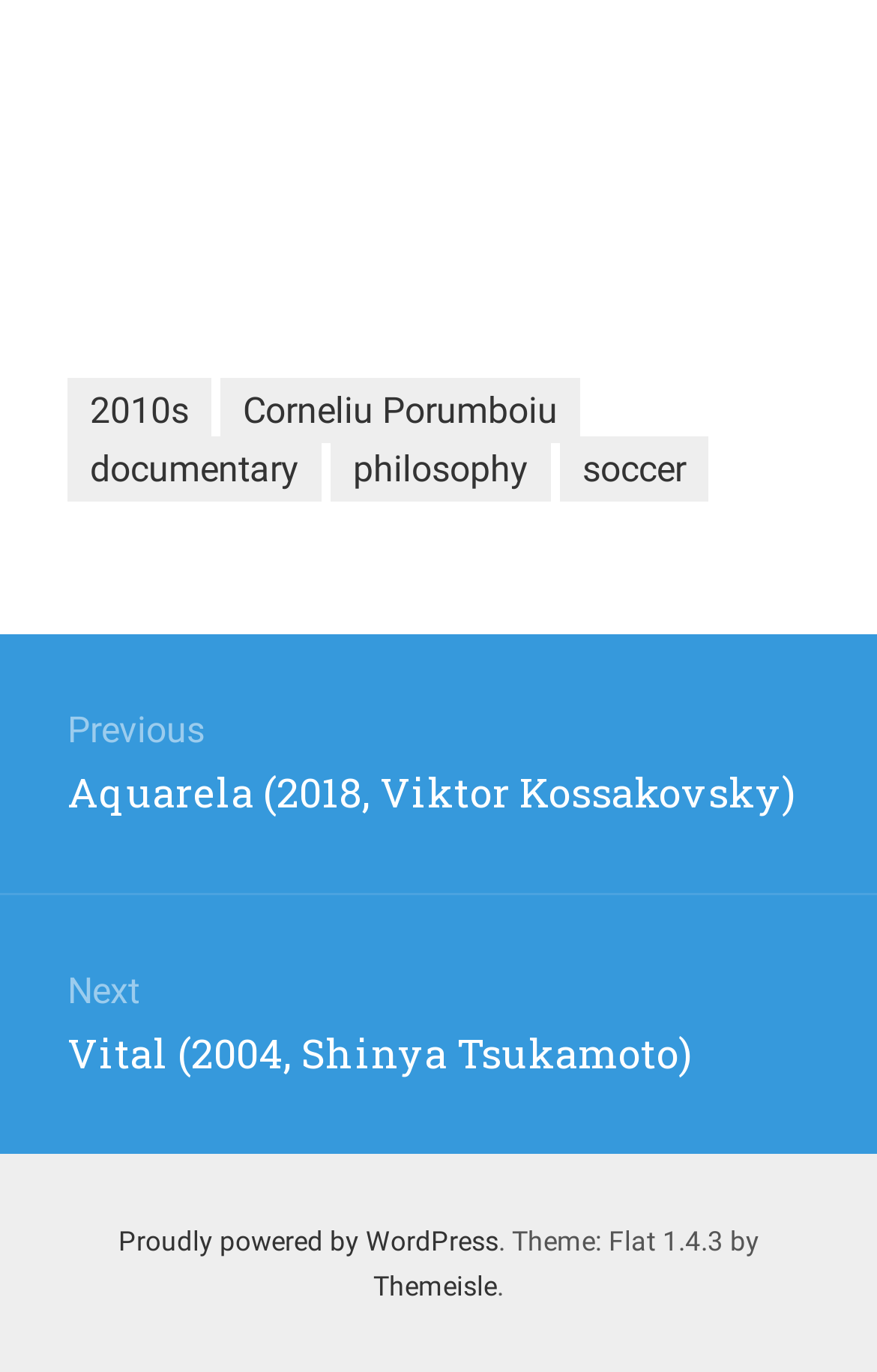Give a concise answer of one word or phrase to the question: 
What is the theme of the website?

Flat 1.4.3